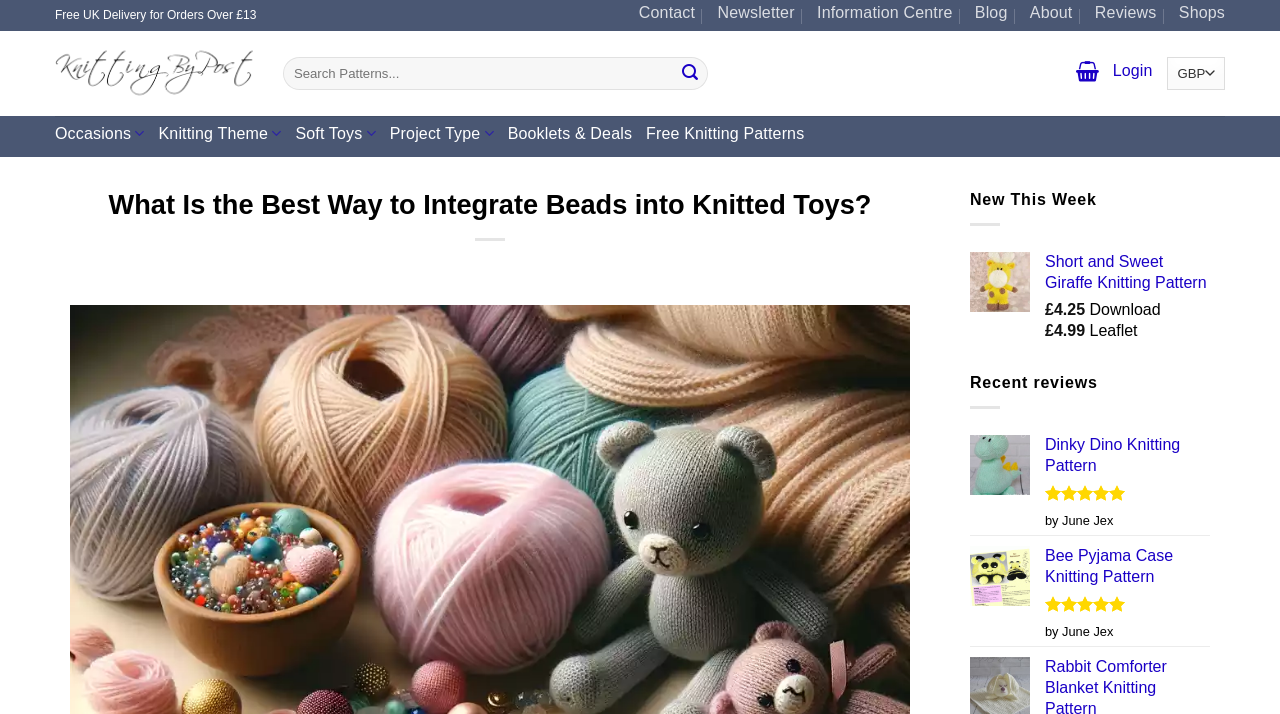Give a one-word or one-phrase response to the question:
What is the rating of the 'Dinky Dino' knitting pattern?

5 out of 5